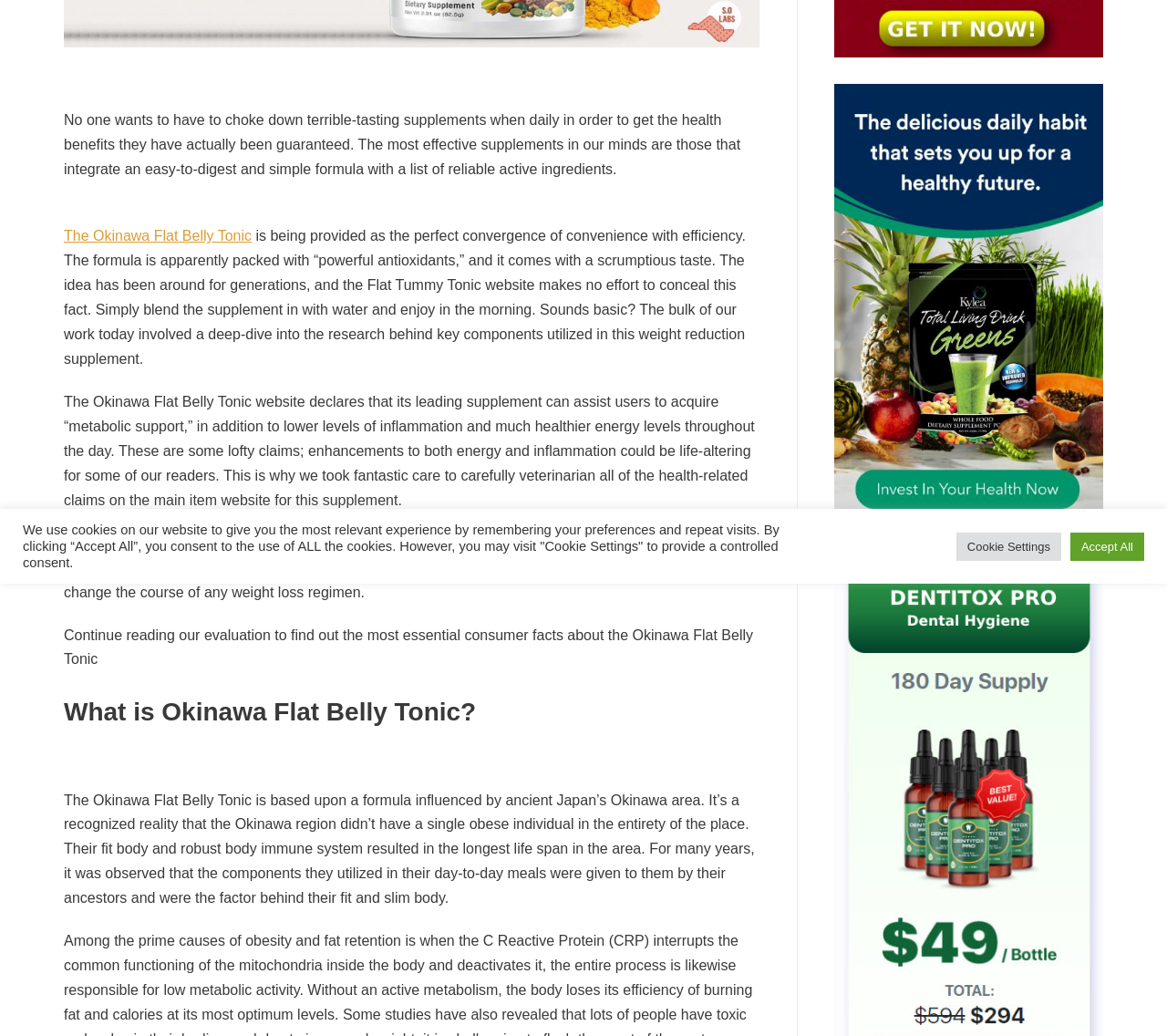Determine the bounding box for the described UI element: "The Okinawa Flat Belly Tonic".

[0.055, 0.22, 0.216, 0.235]